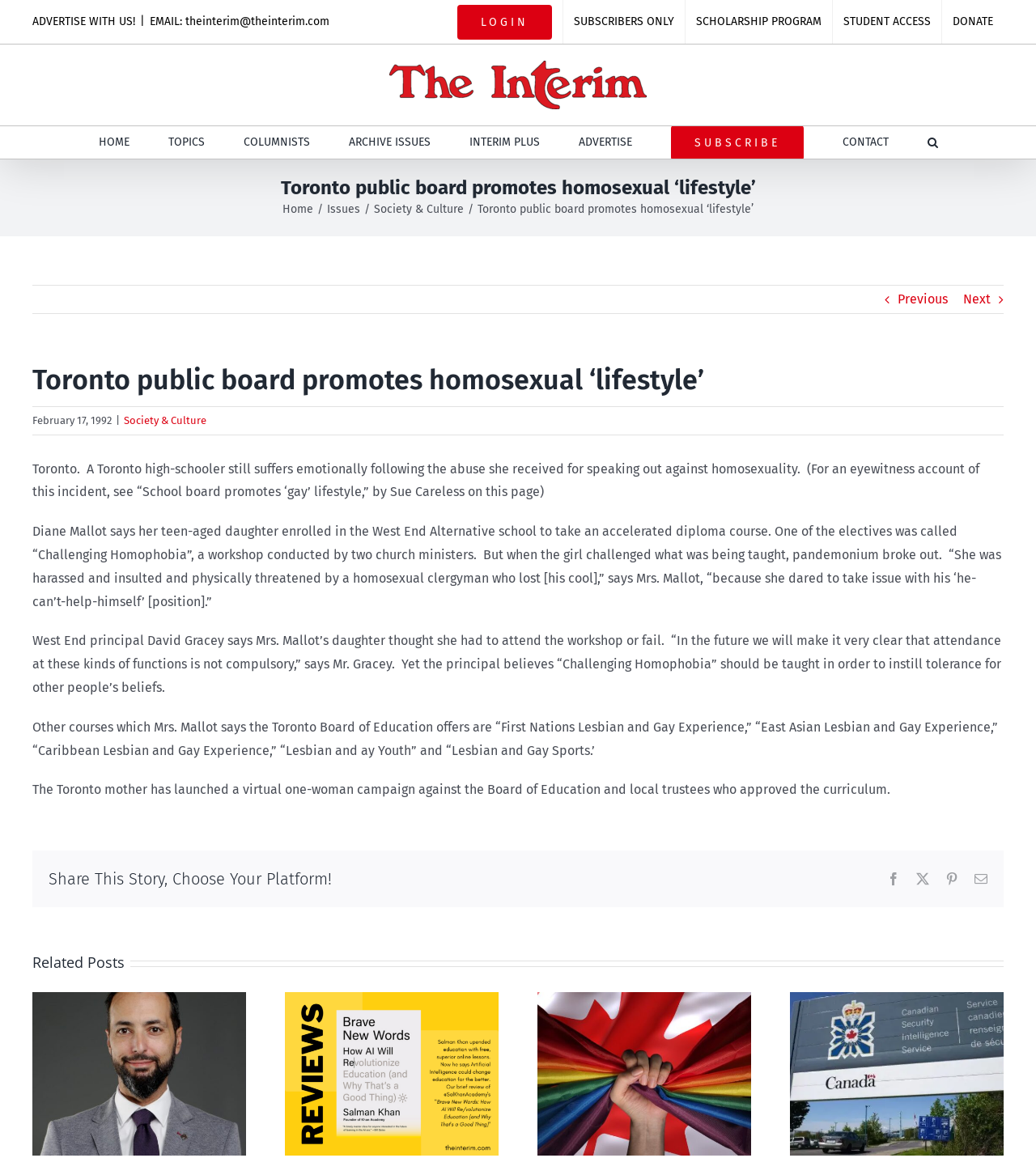Please identify the bounding box coordinates of the area that needs to be clicked to follow this instruction: "Click the 'Next' link".

[0.93, 0.243, 0.956, 0.267]